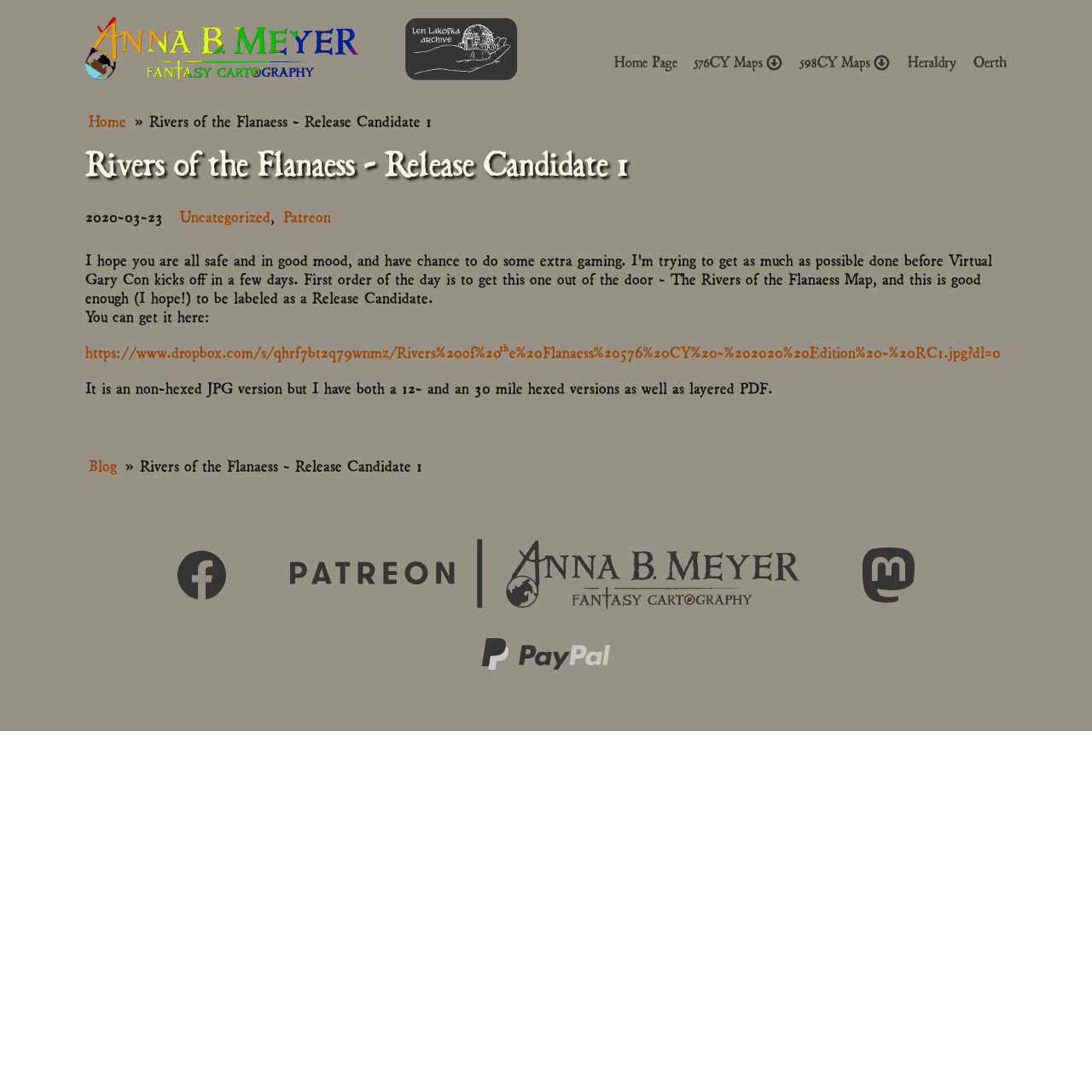Provide a one-word or brief phrase answer to the question:
What is the last link in the top navigation bar?

Oerth